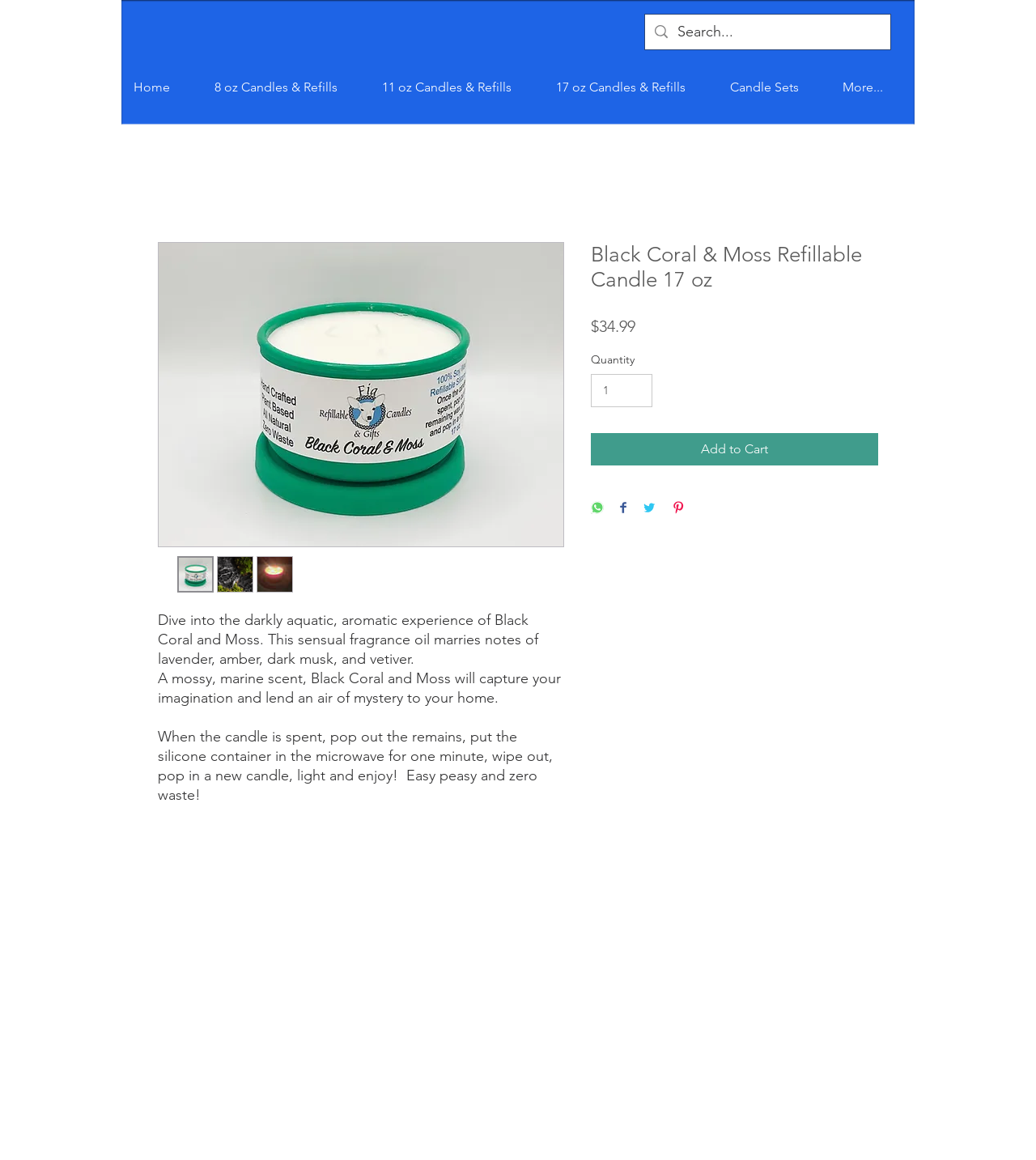Please locate the bounding box coordinates of the element that needs to be clicked to achieve the following instruction: "View 17 oz Candles & Refills". The coordinates should be four float numbers between 0 and 1, i.e., [left, top, right, bottom].

[0.525, 0.043, 0.693, 0.107]